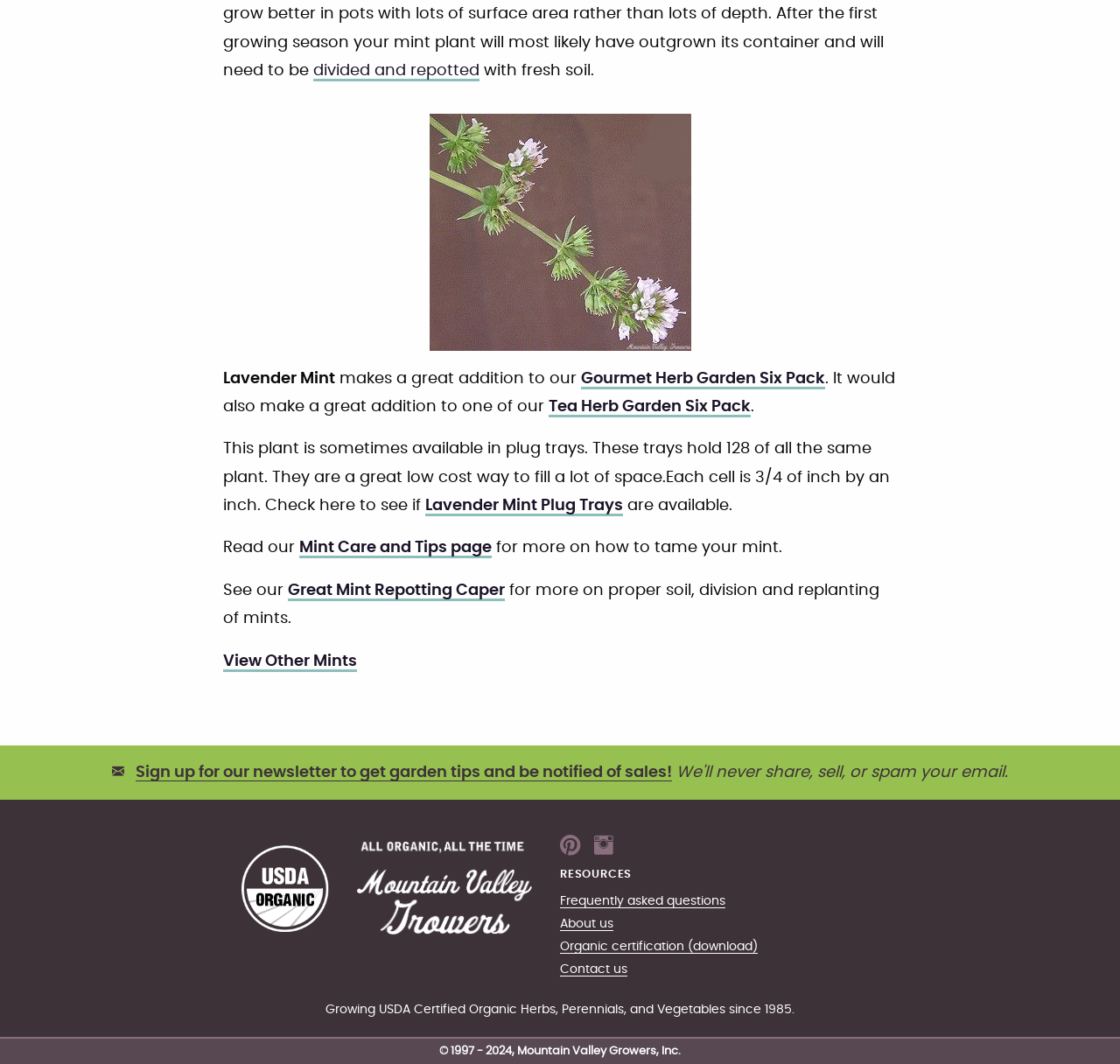Predict the bounding box coordinates of the area that should be clicked to accomplish the following instruction: "Sign up for the newsletter". The bounding box coordinates should consist of four float numbers between 0 and 1, i.e., [left, top, right, bottom].

[0.121, 0.719, 0.6, 0.734]